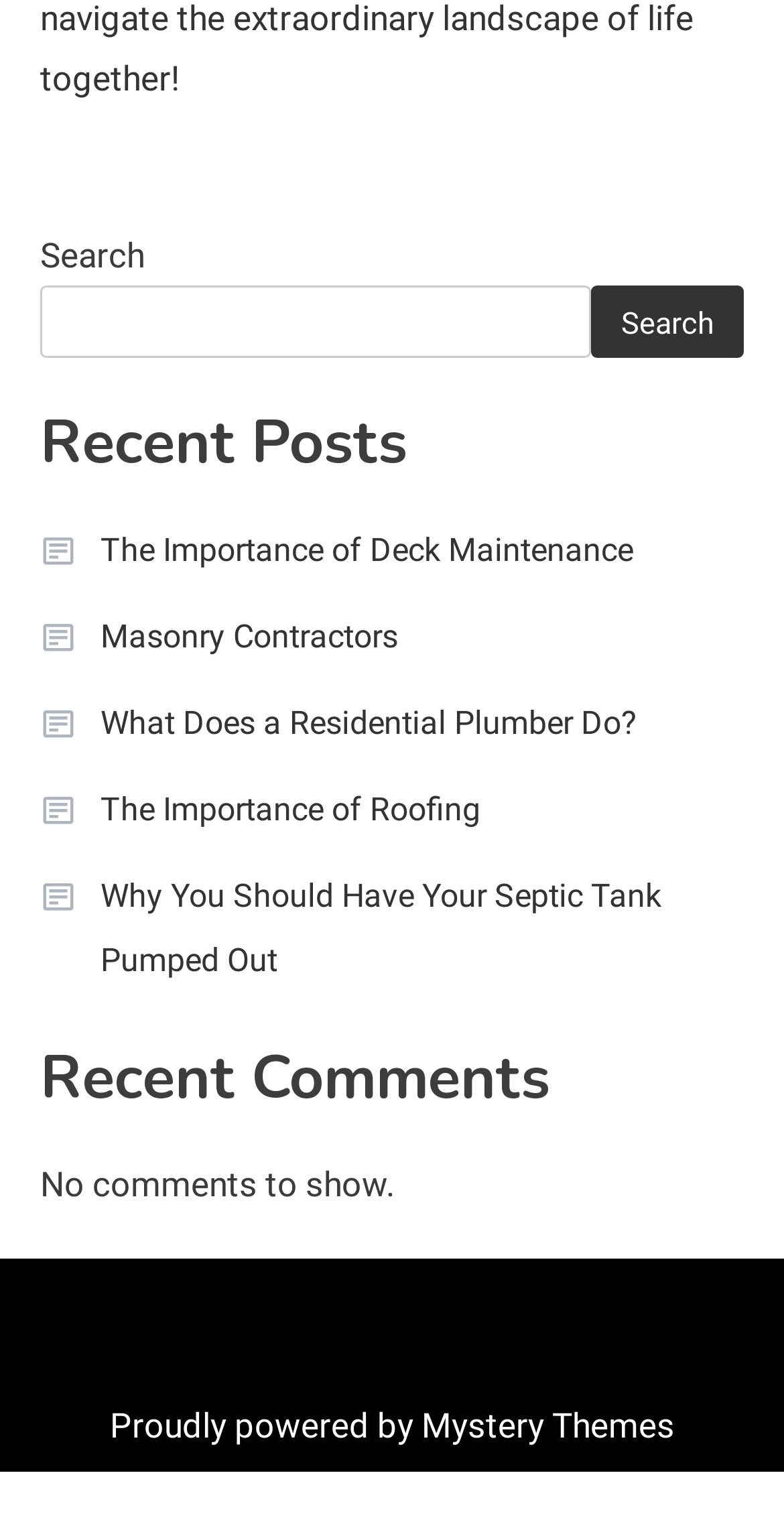Please identify the bounding box coordinates of the element I need to click to follow this instruction: "Read about Israel and Jordan Teaching Tour".

None